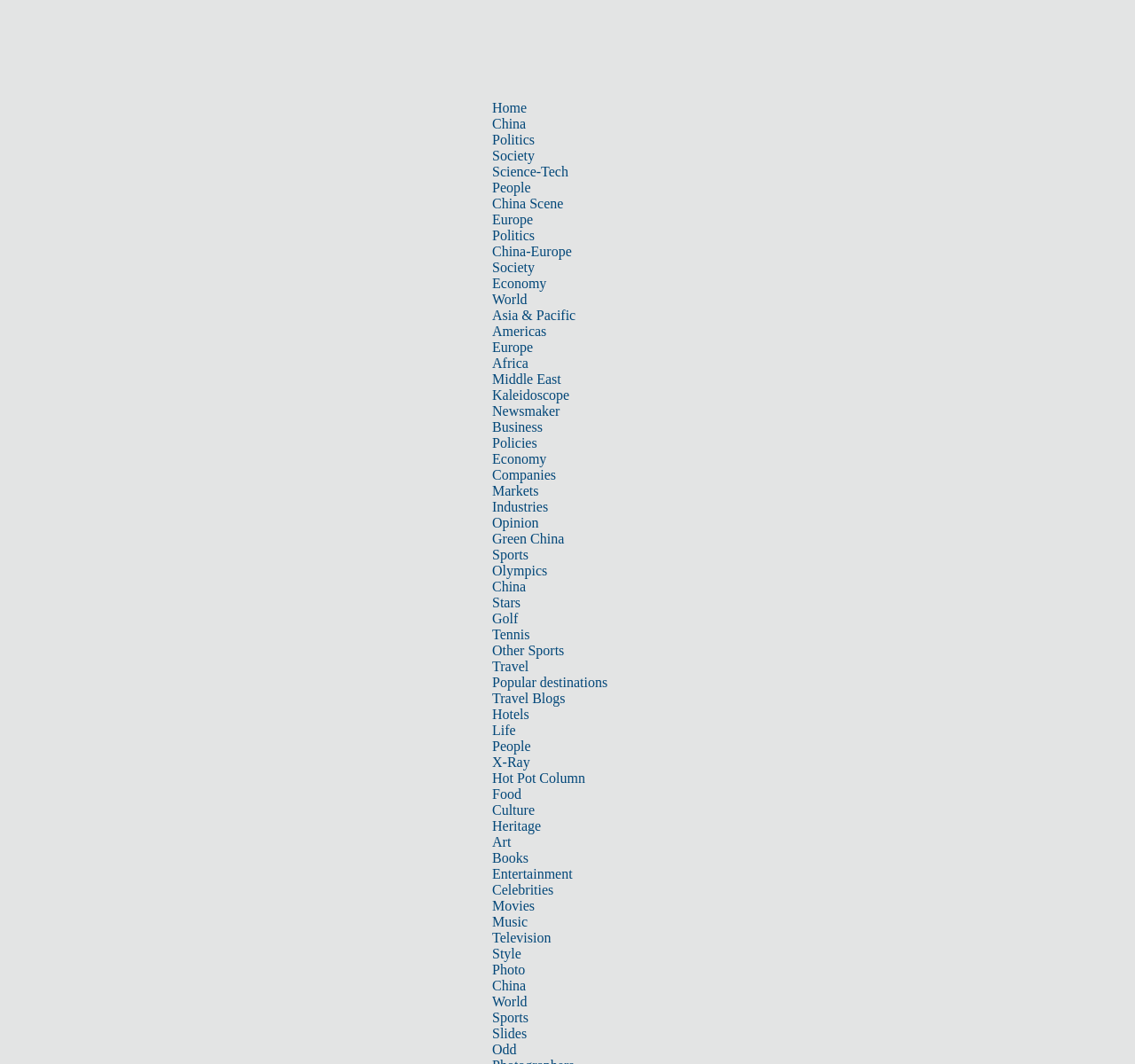Identify the bounding box coordinates of the area you need to click to perform the following instruction: "View Gloria247's profile".

None